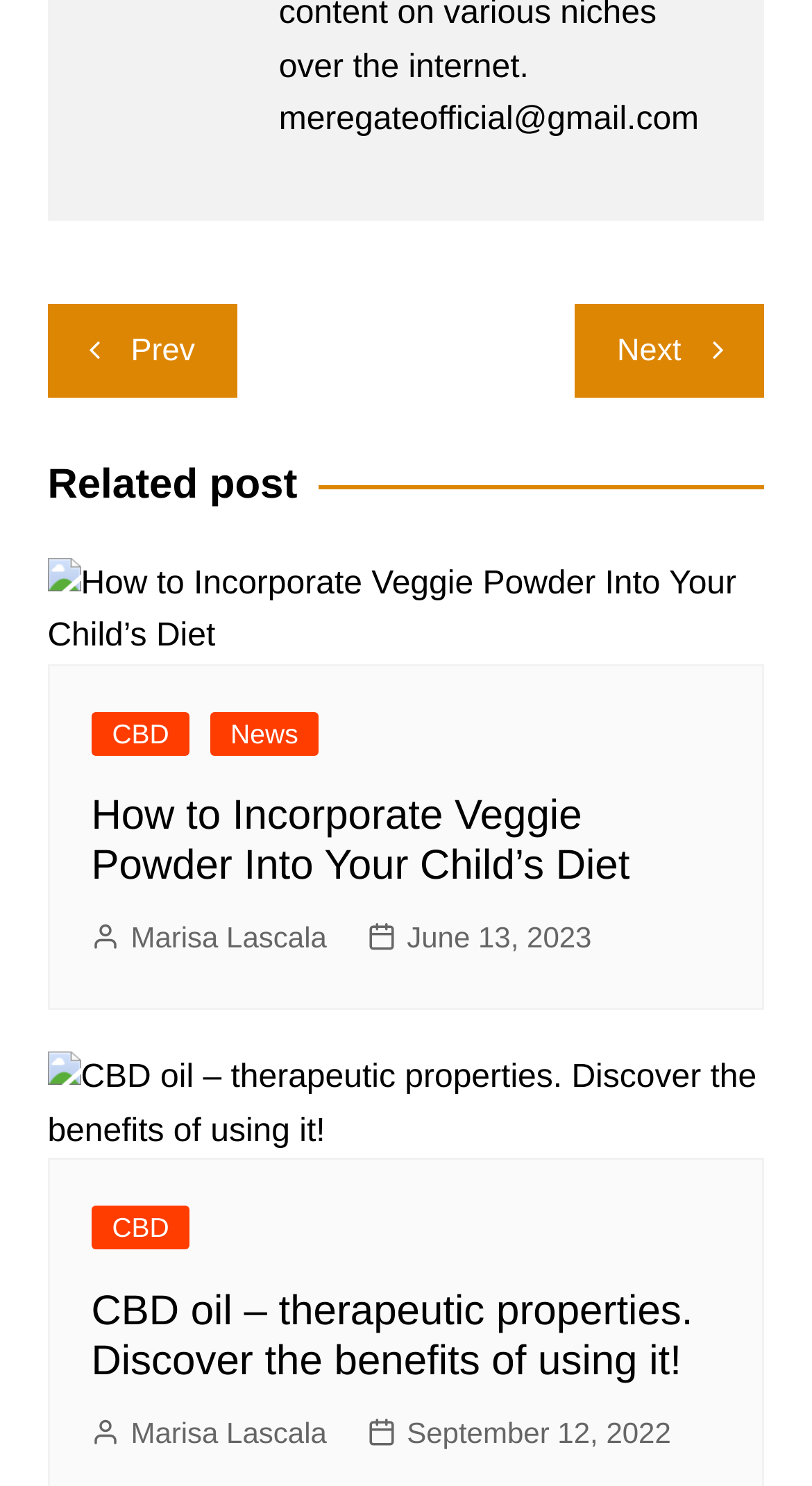Please identify the bounding box coordinates of the clickable area that will allow you to execute the instruction: "Go to home page".

None